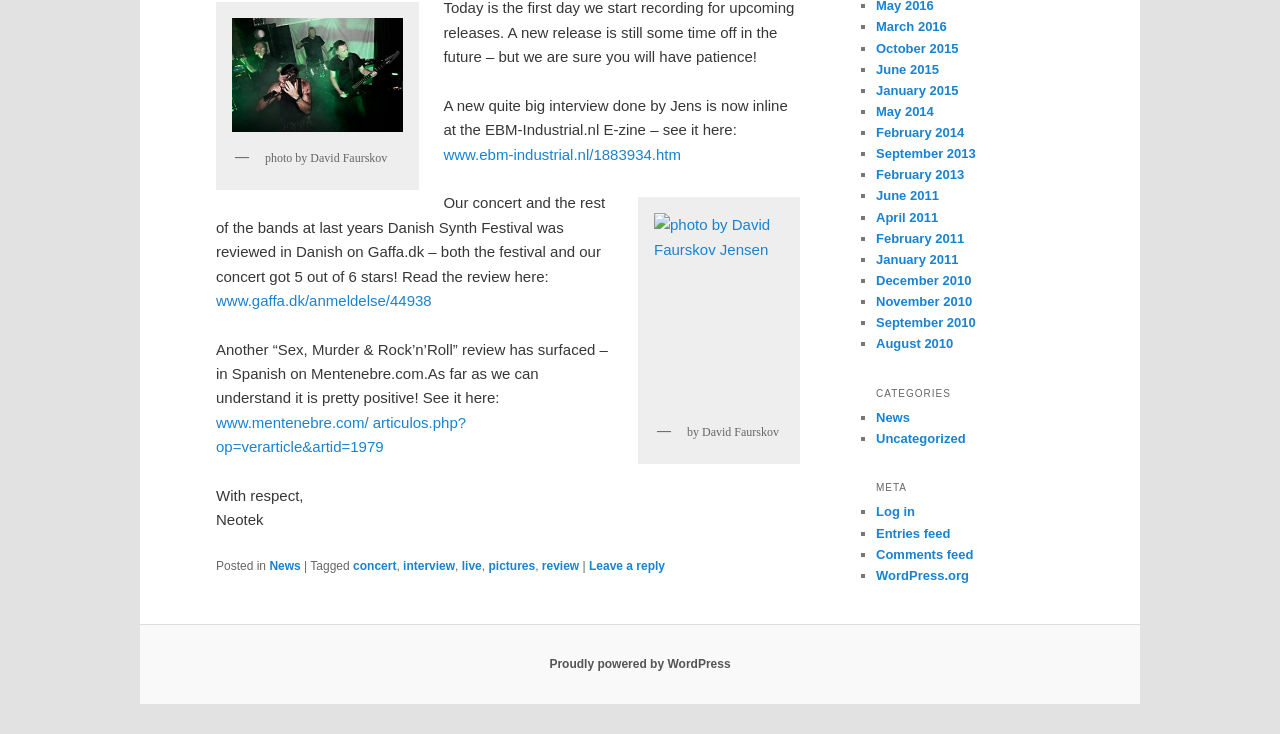Provide your answer to the question using just one word or phrase: What is the title of the first news article?

A new quite big interview